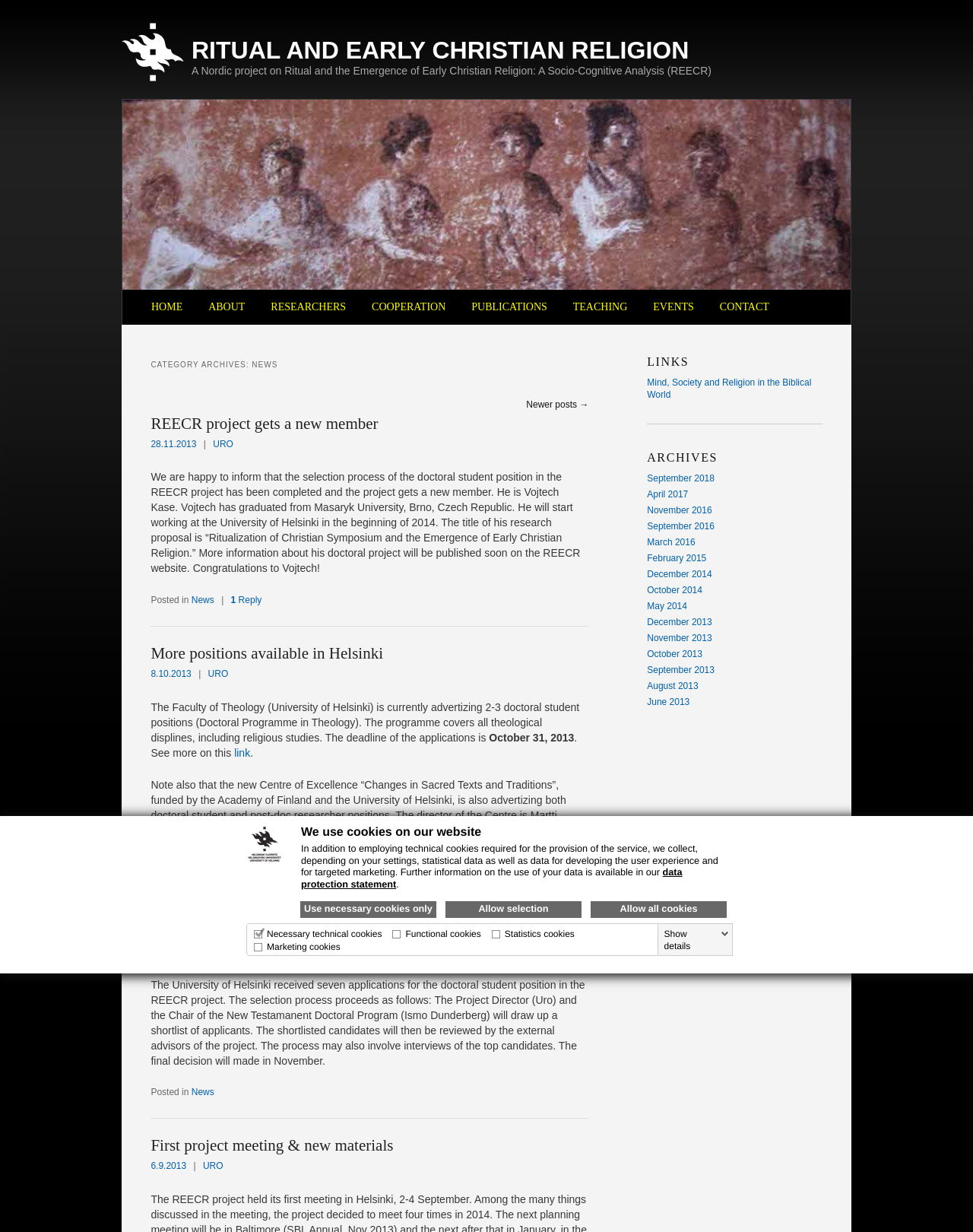Pinpoint the bounding box coordinates of the clickable element needed to complete the instruction: "Read the 'REECR project gets a new member' article". The coordinates should be provided as four float numbers between 0 and 1: [left, top, right, bottom].

[0.155, 0.337, 0.605, 0.355]